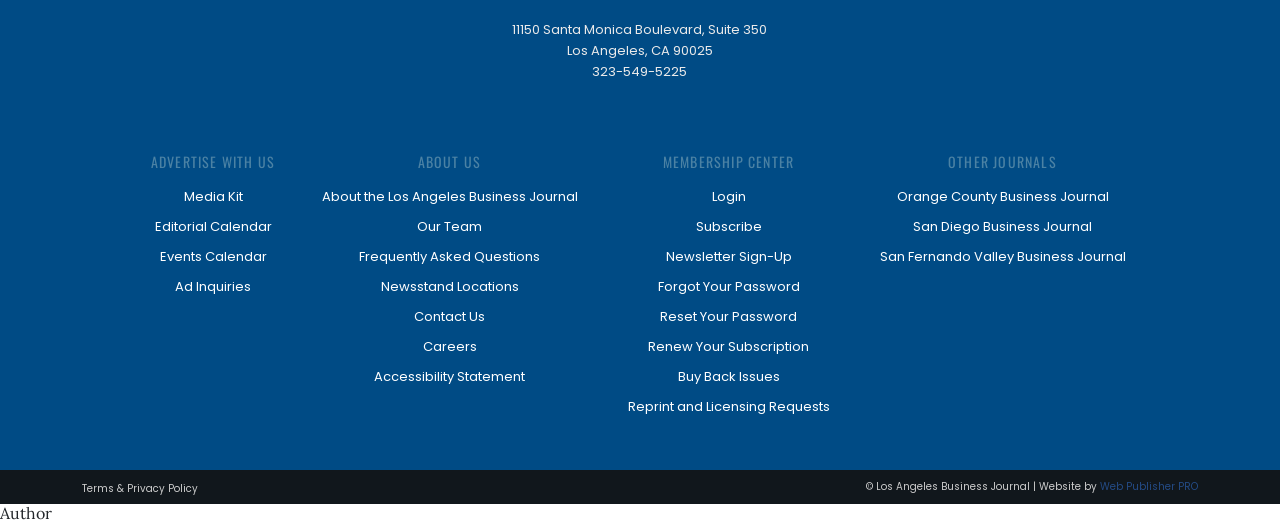Please identify the bounding box coordinates of the element on the webpage that should be clicked to follow this instruction: "Visit Orange County Business Journal". The bounding box coordinates should be given as four float numbers between 0 and 1, formatted as [left, top, right, bottom].

[0.687, 0.347, 0.879, 0.405]